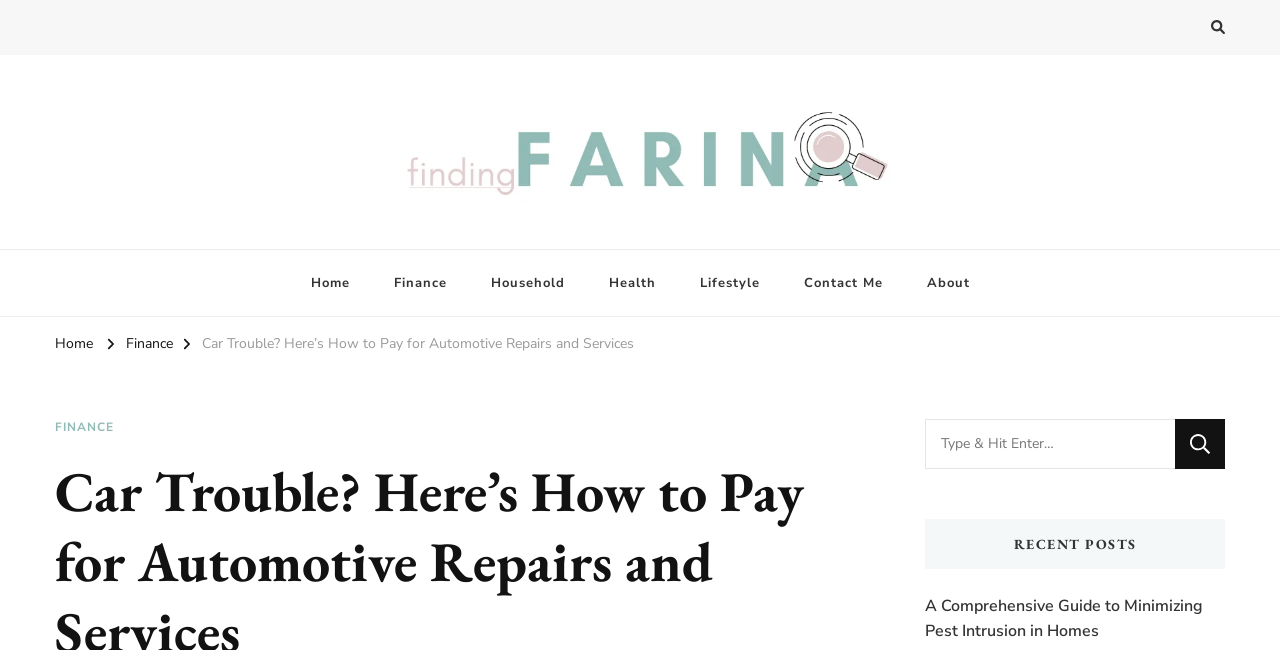Pinpoint the bounding box coordinates for the area that should be clicked to perform the following instruction: "Read the 'Car Trouble? Here’s How to Pay for Automotive Repairs and Services' article".

[0.158, 0.513, 0.495, 0.542]